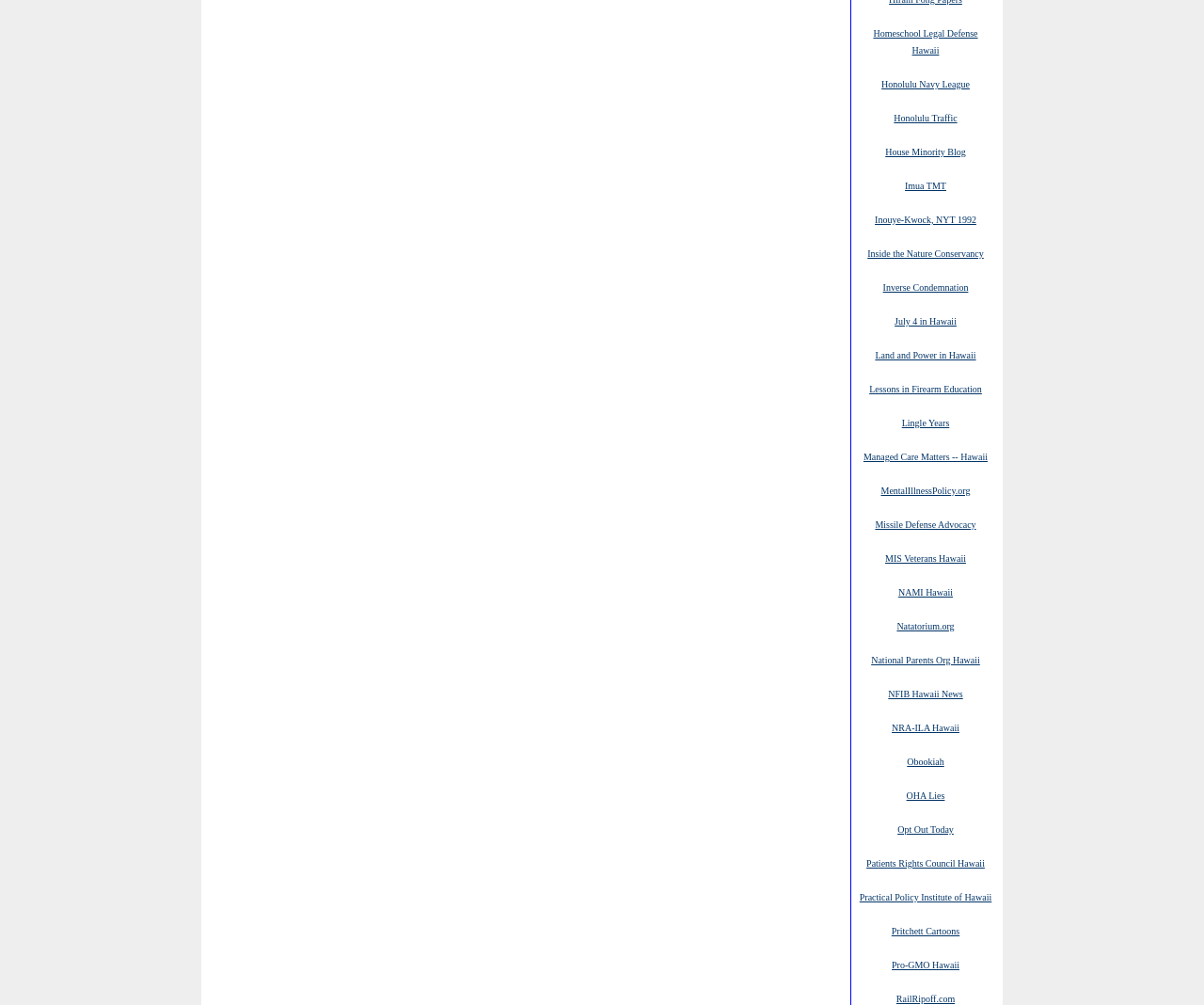Please indicate the bounding box coordinates for the clickable area to complete the following task: "go to Honolulu Navy League". The coordinates should be specified as four float numbers between 0 and 1, i.e., [left, top, right, bottom].

[0.732, 0.077, 0.805, 0.09]